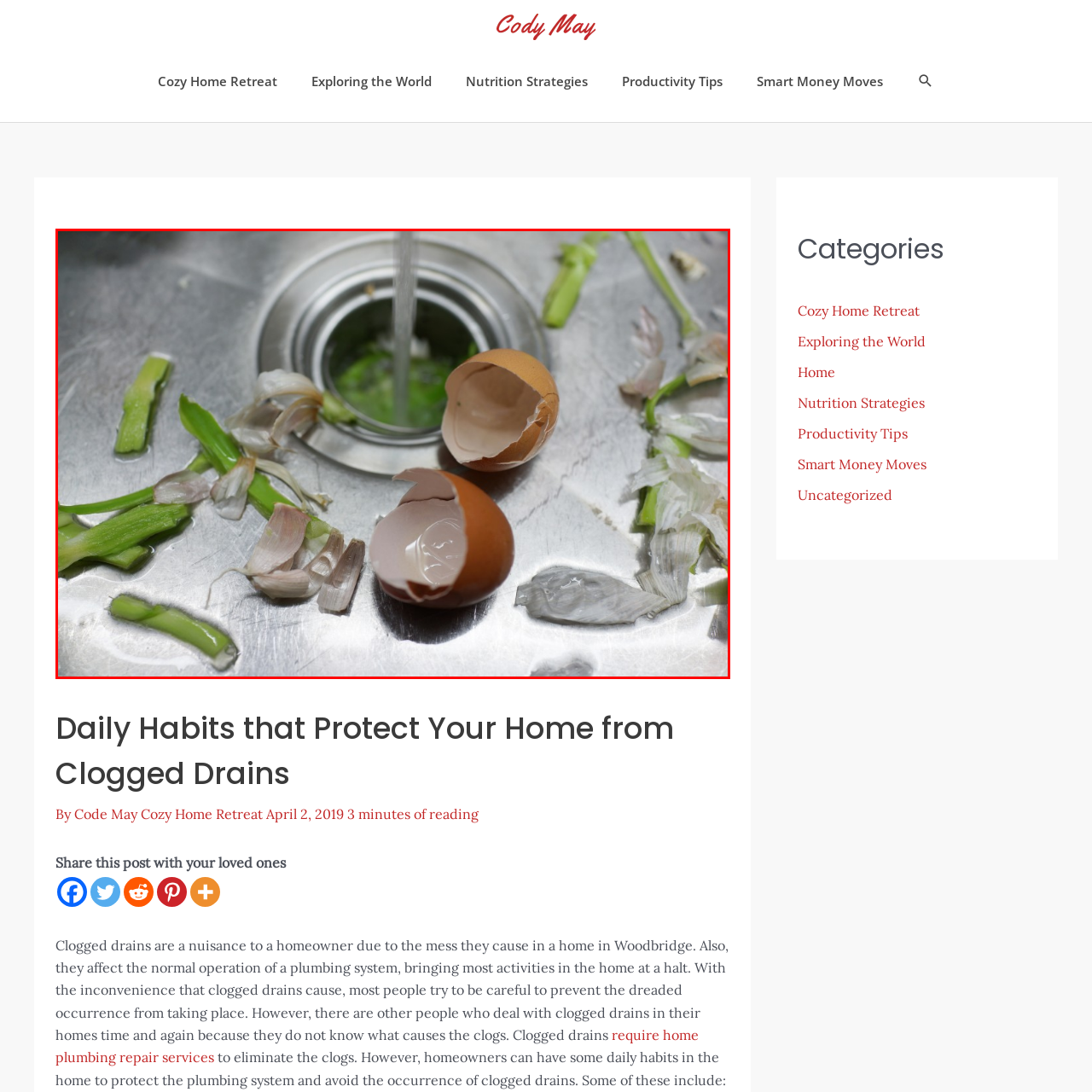Describe extensively the image that is situated inside the red border.

The image depicts a kitchen sink with running water, where small pieces of green onions and garlic cloves are scattered around, alongside two cracked eggshells. These elements highlight a common scene in food preparation, emphasizing the potential for kitchen clutter that can lead to clogged drains. The surrounding mess underscores the importance of proper disposal habits, as highlighted in the article "Daily Habits that Protect Your Home from Clogged Drains." This visual serves as a reminder for homeowners to be mindful of what goes down the sink to avoid plumbing issues and maintain a clean and functional kitchen space.